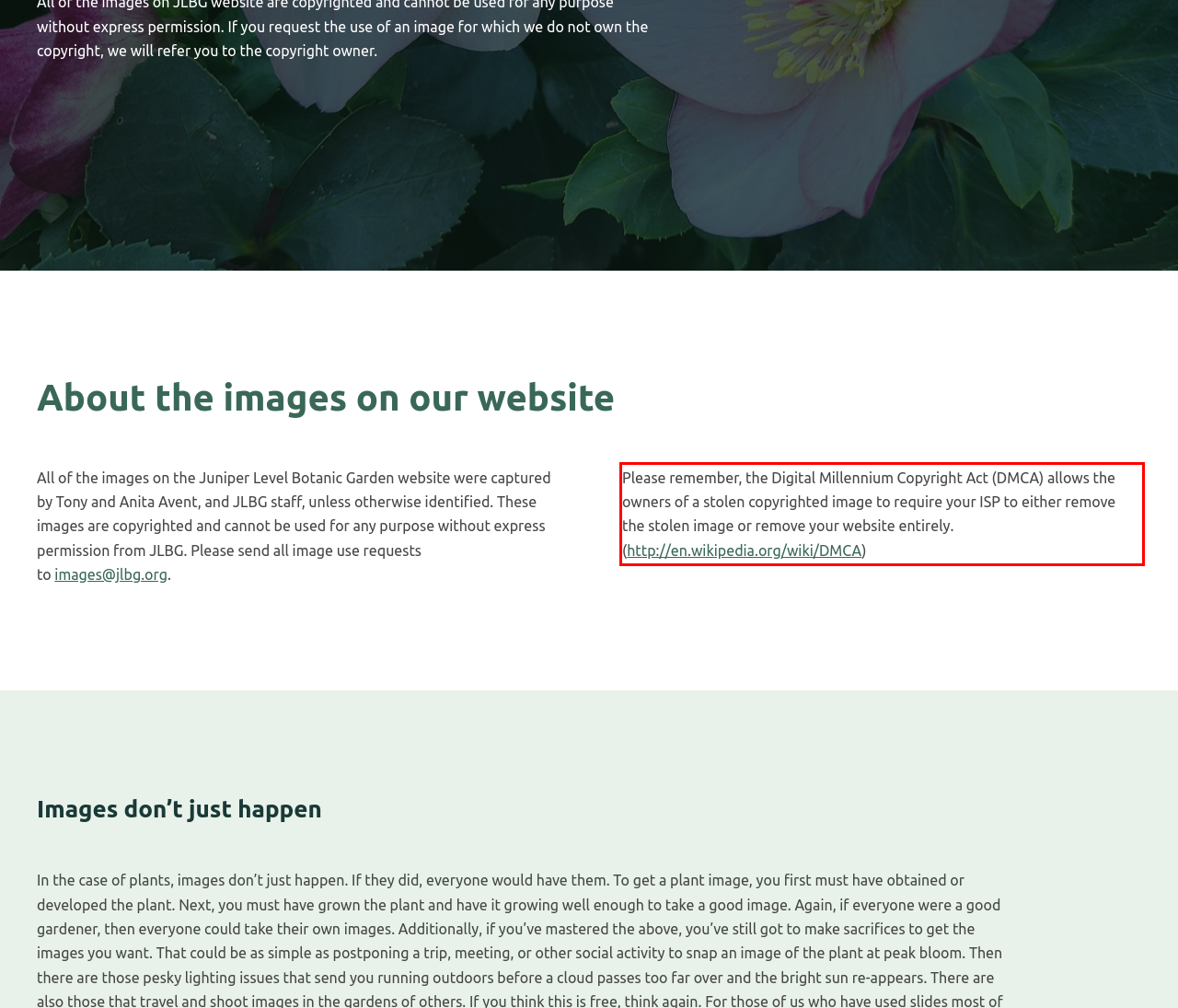You are looking at a screenshot of a webpage with a red rectangle bounding box. Use OCR to identify and extract the text content found inside this red bounding box.

Please remember, the Digital Millennium Copyright Act (DMCA) allows the owners of a stolen copyrighted image to require your ISP to either remove the stolen image or remove your website entirely. (http://en.wikipedia.org/wiki/DMCA)